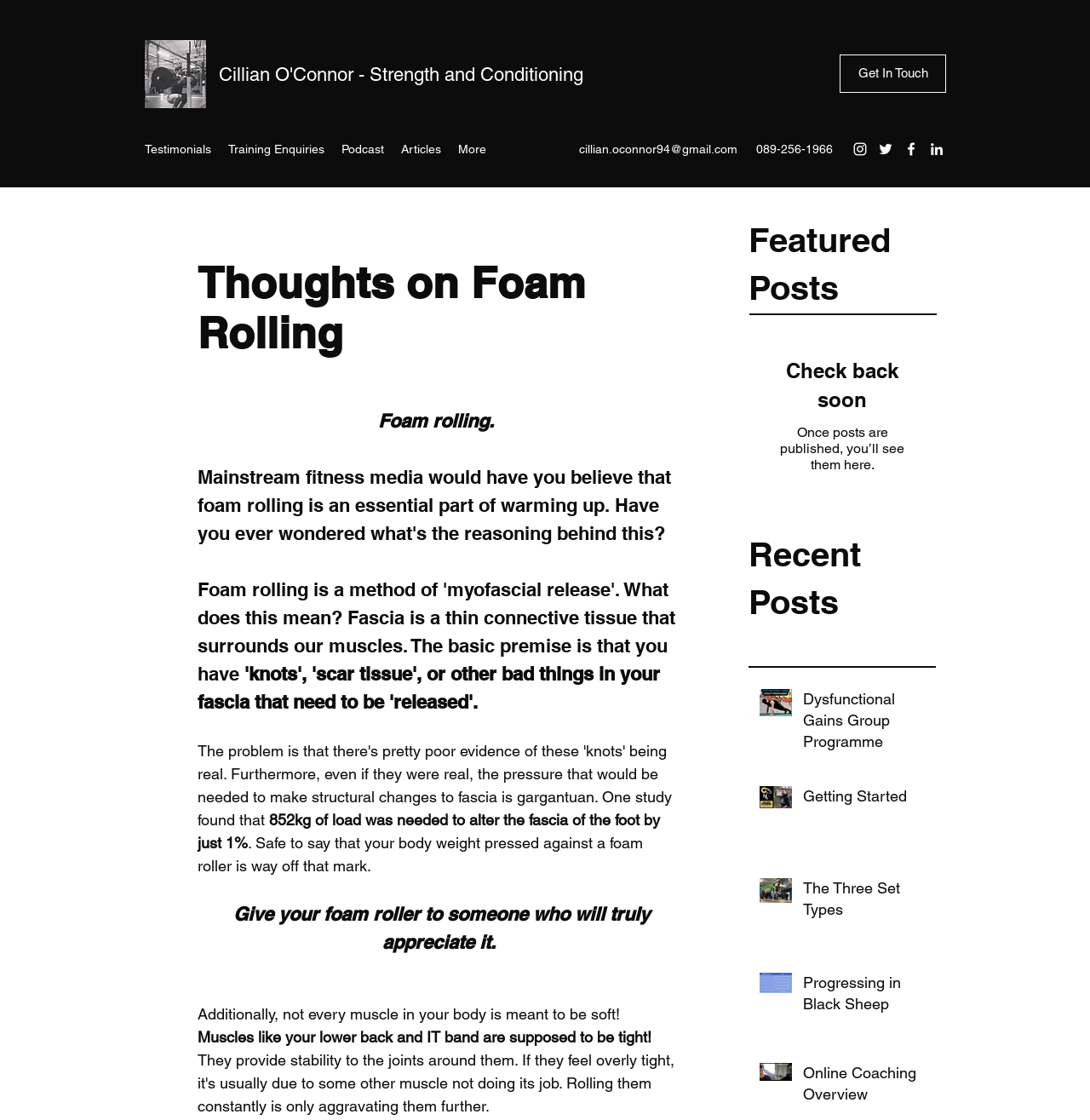What is the main topic of this webpage?
Please use the image to provide a one-word or short phrase answer.

Foam rolling